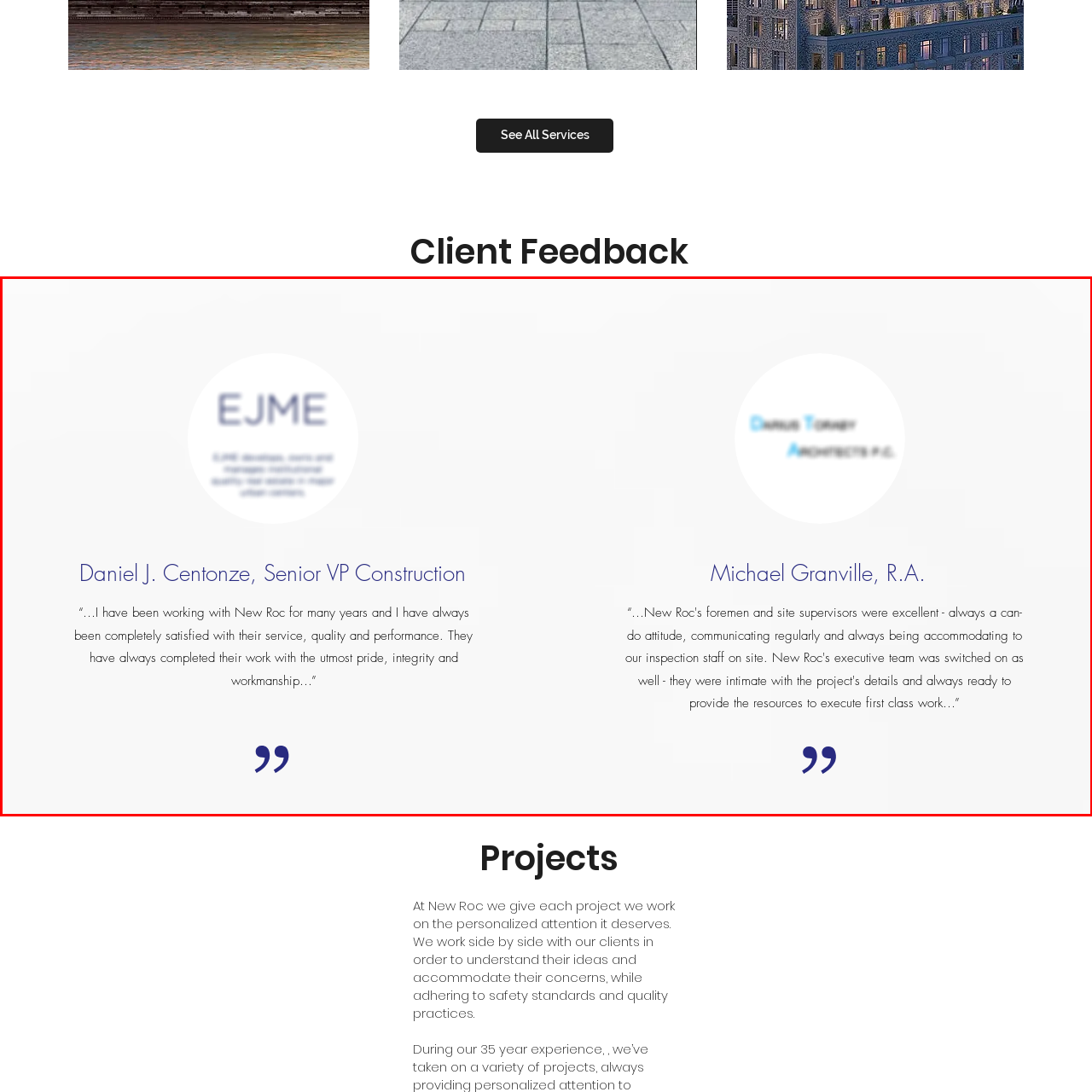Inspect the image outlined in red and answer succinctly: What is the common theme in both testimonials?

Appreciation for New Roc's service